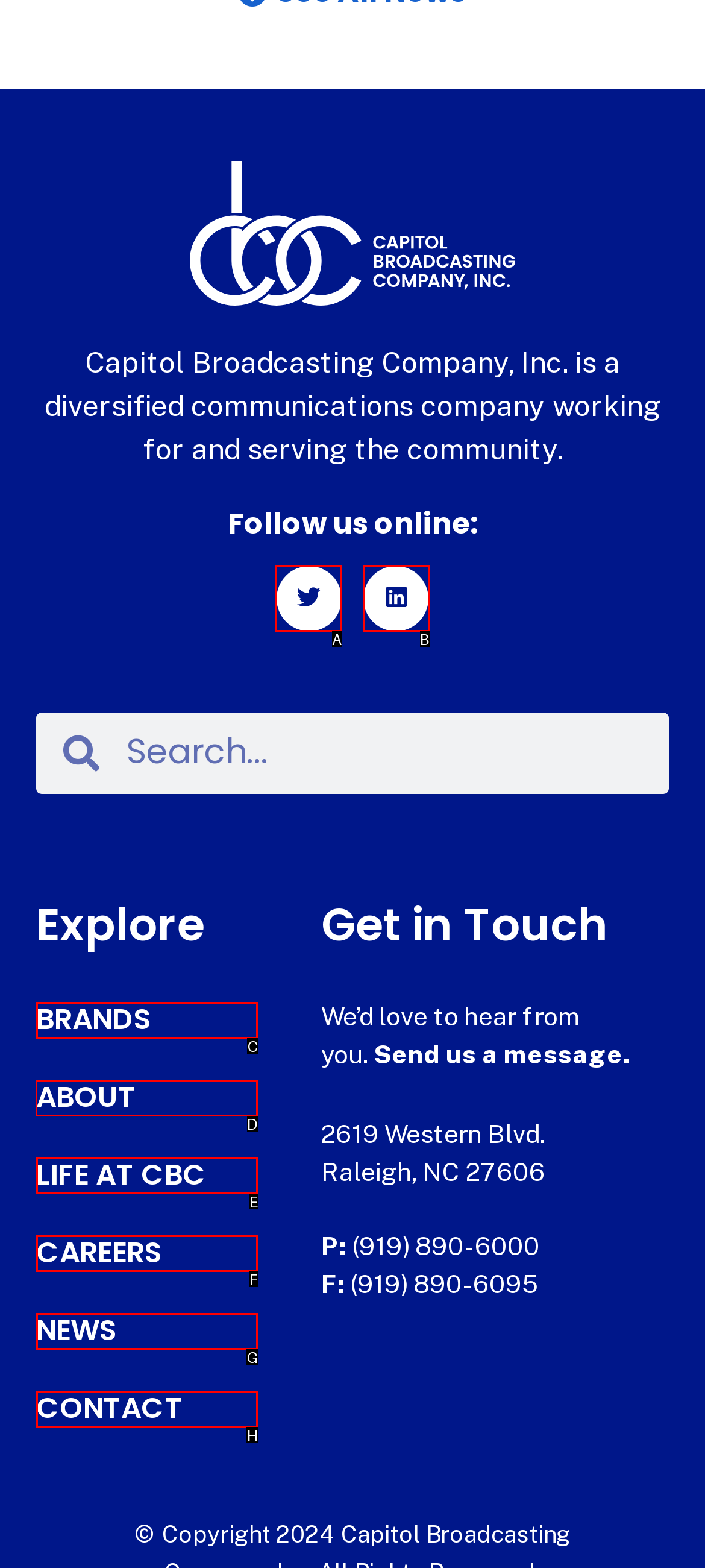Identify the correct UI element to click to follow this instruction: Explore the ABOUT page
Respond with the letter of the appropriate choice from the displayed options.

D